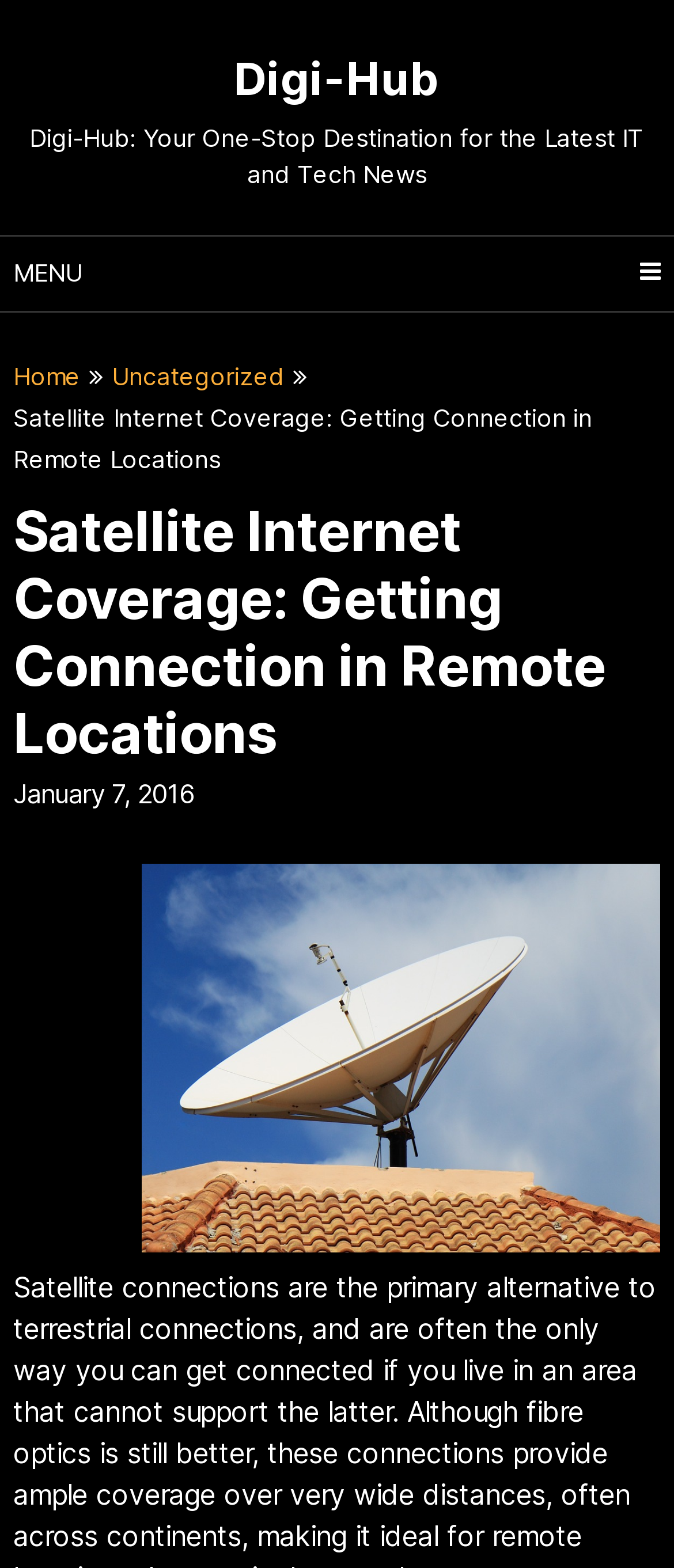Bounding box coordinates should be in the format (top-left x, top-left y, bottom-right x, bottom-right y) and all values should be floating point numbers between 0 and 1. Determine the bounding box coordinate for the UI element described as: Uncategorized

[0.166, 0.23, 0.423, 0.249]